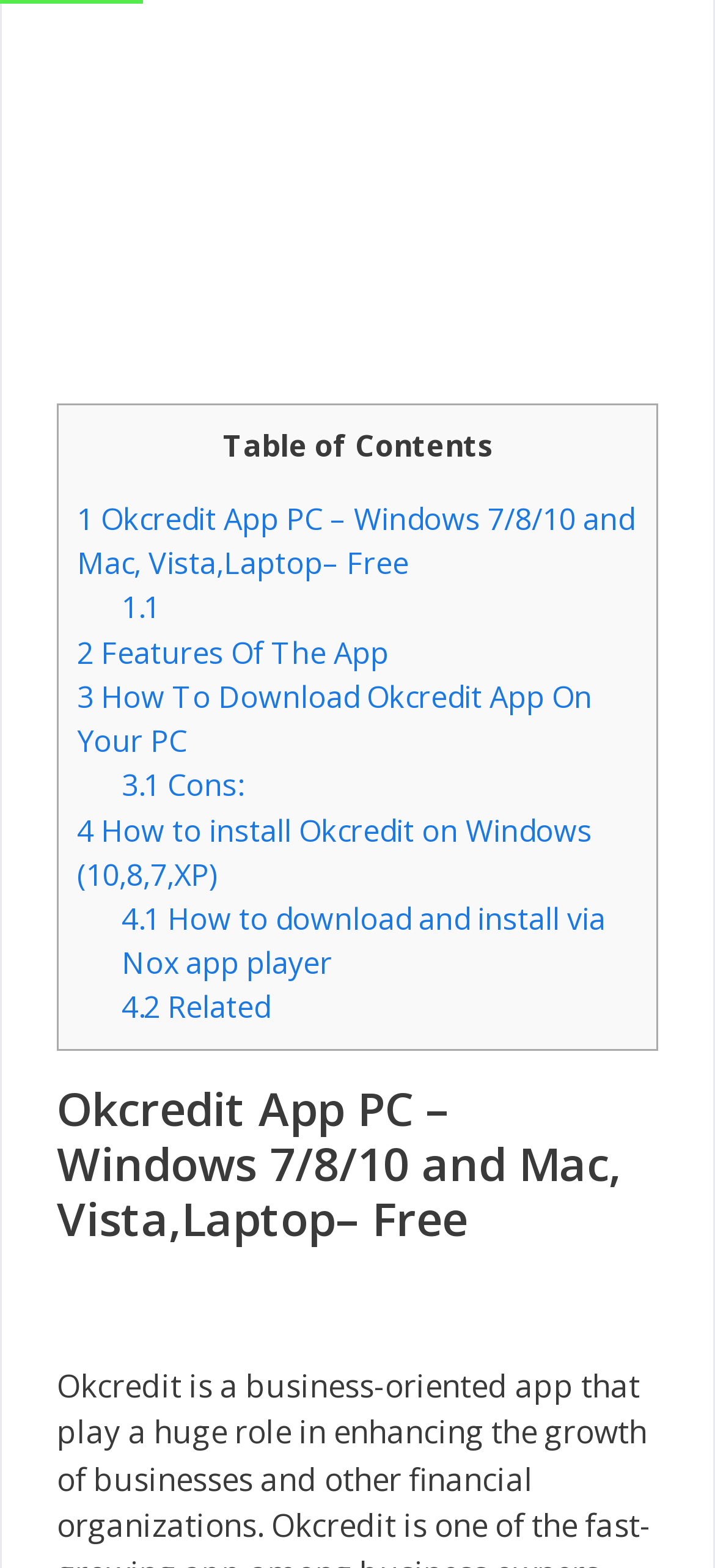Please identify the bounding box coordinates of where to click in order to follow the instruction: "Learn how to download Okcredit App on your PC".

[0.108, 0.431, 0.828, 0.485]